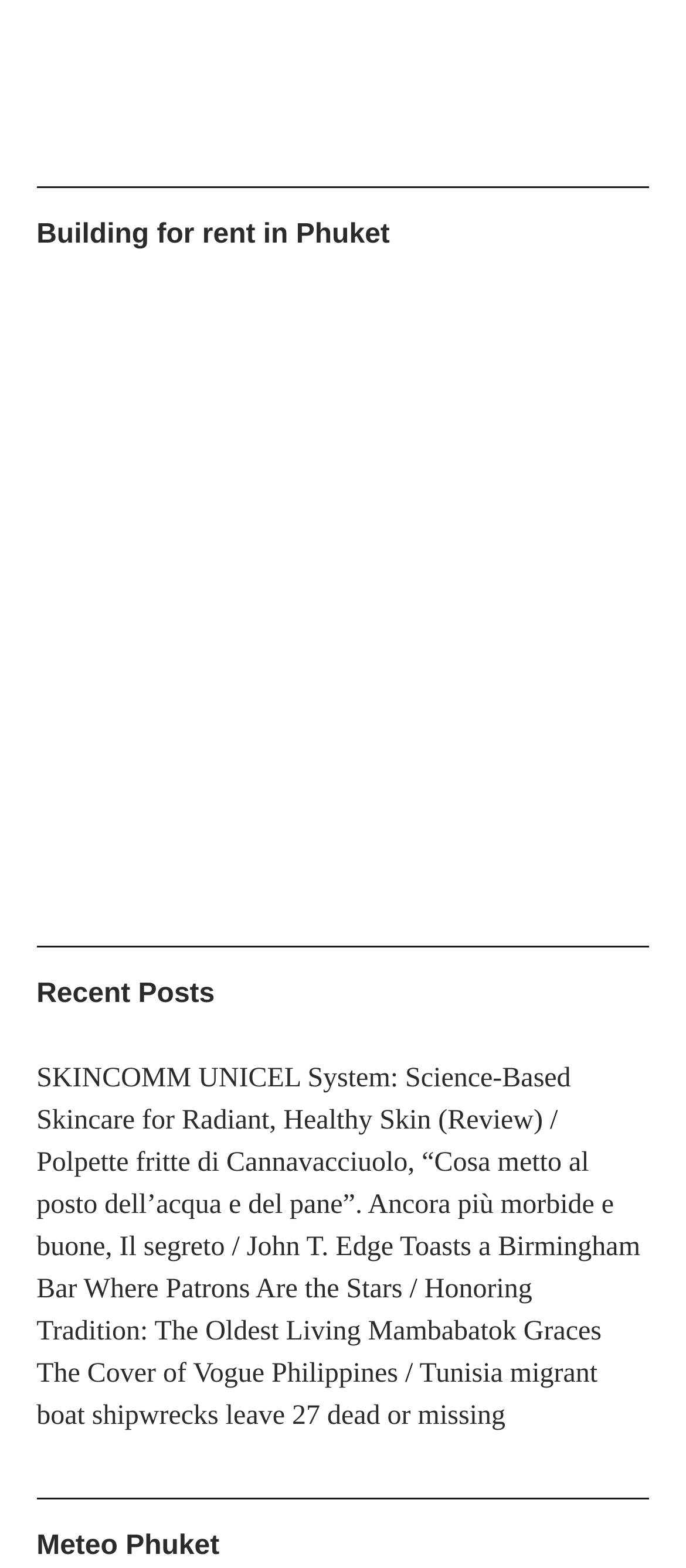Using the provided description parent_node: Truffle condiments, find the bounding box coordinates for the UI element. Provide the coordinates in (top-left x, top-left y, bottom-right x, bottom-right y) format, ensuring all values are between 0 and 1.

[0.053, 0.057, 0.822, 0.076]